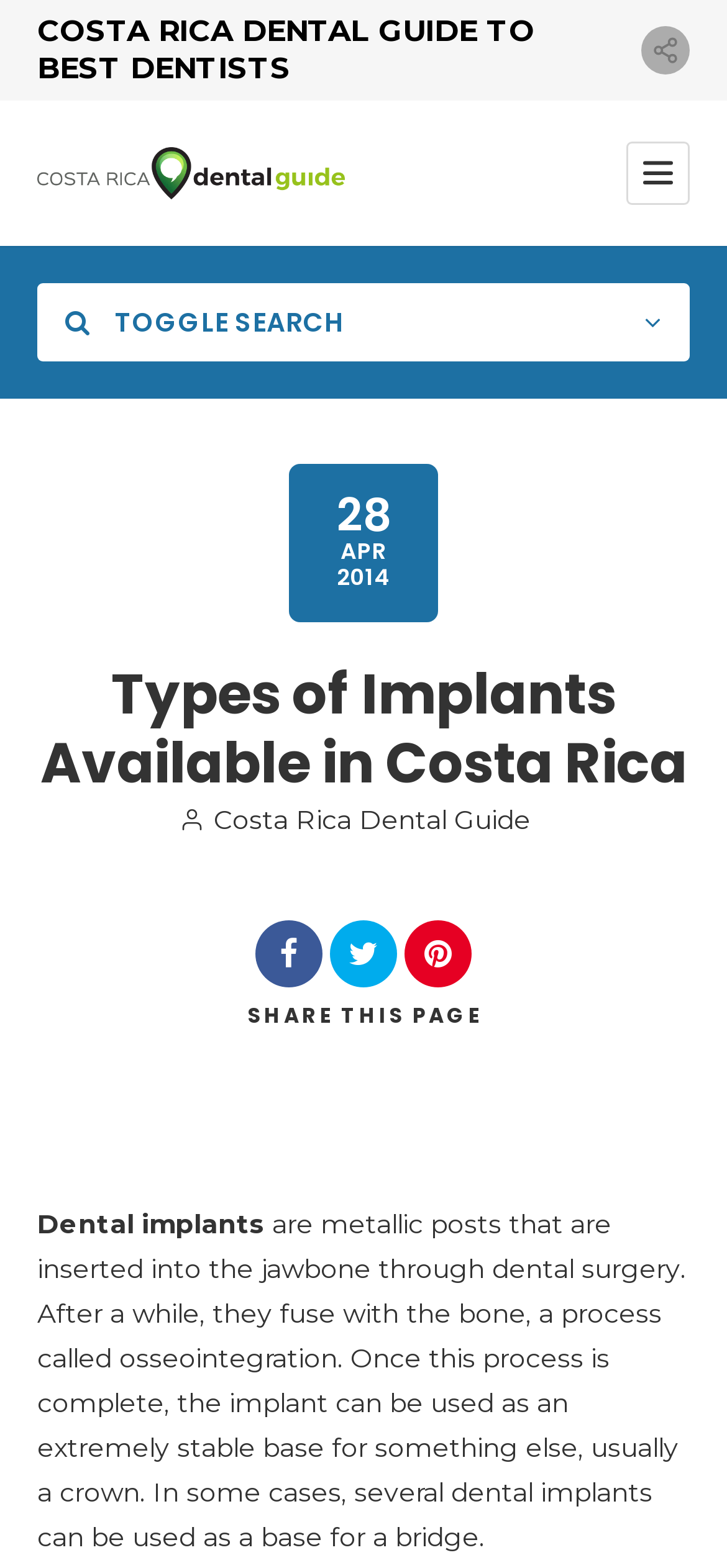Identify the bounding box coordinates for the element that needs to be clicked to fulfill this instruction: "Toggle search". Provide the coordinates in the format of four float numbers between 0 and 1: [left, top, right, bottom].

[0.051, 0.181, 0.949, 0.23]